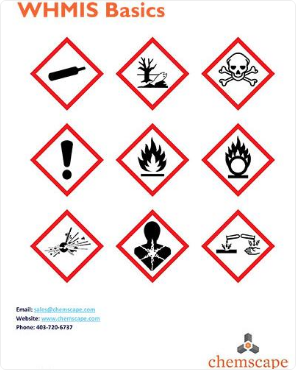Give a short answer using one word or phrase for the question:
What is the purpose of the image?

Quick reference guide